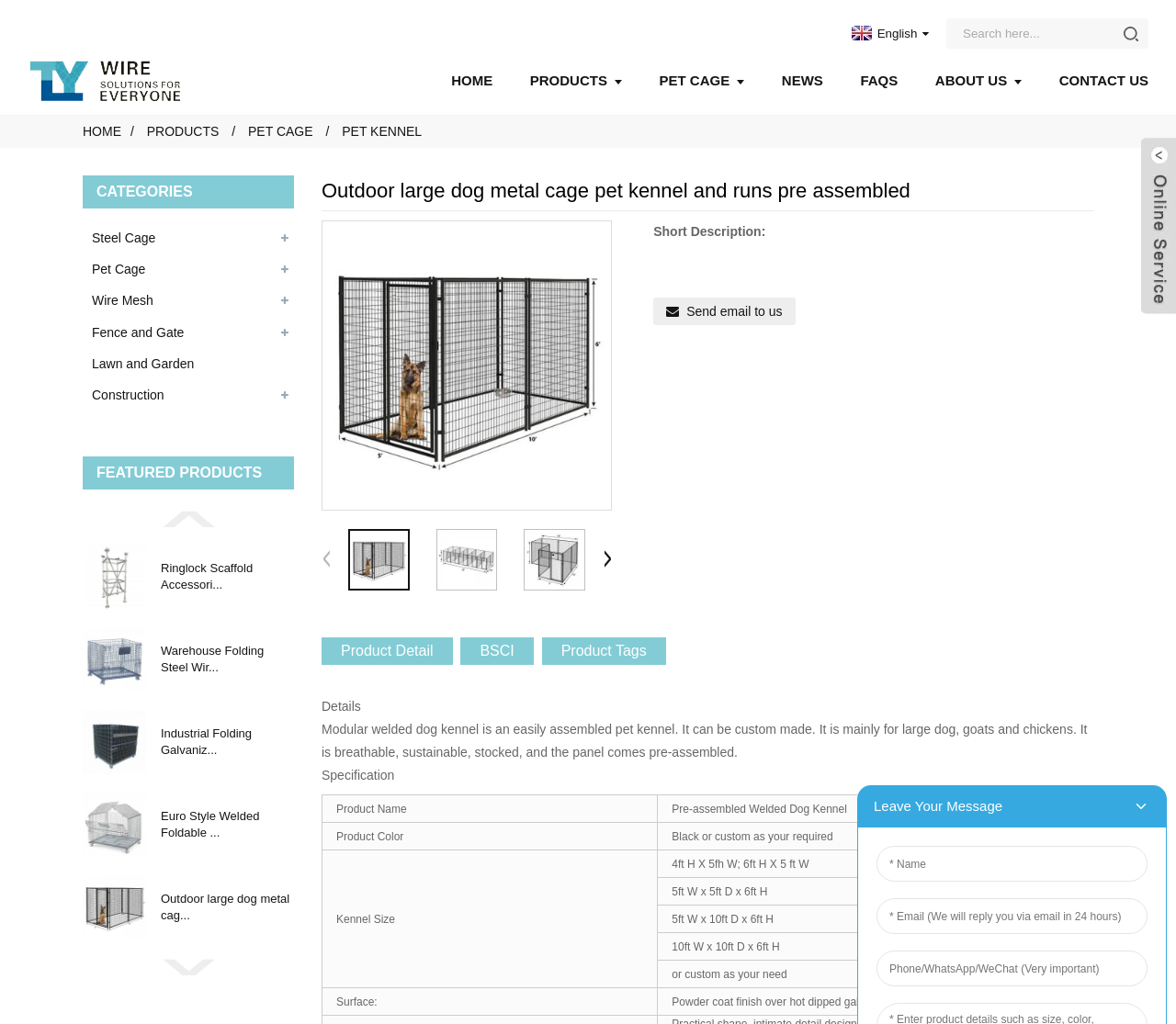Specify the bounding box coordinates of the region I need to click to perform the following instruction: "Check the details of Are There Edible Weeds in South Carolina?". The coordinates must be four float numbers in the range of 0 to 1, i.e., [left, top, right, bottom].

None